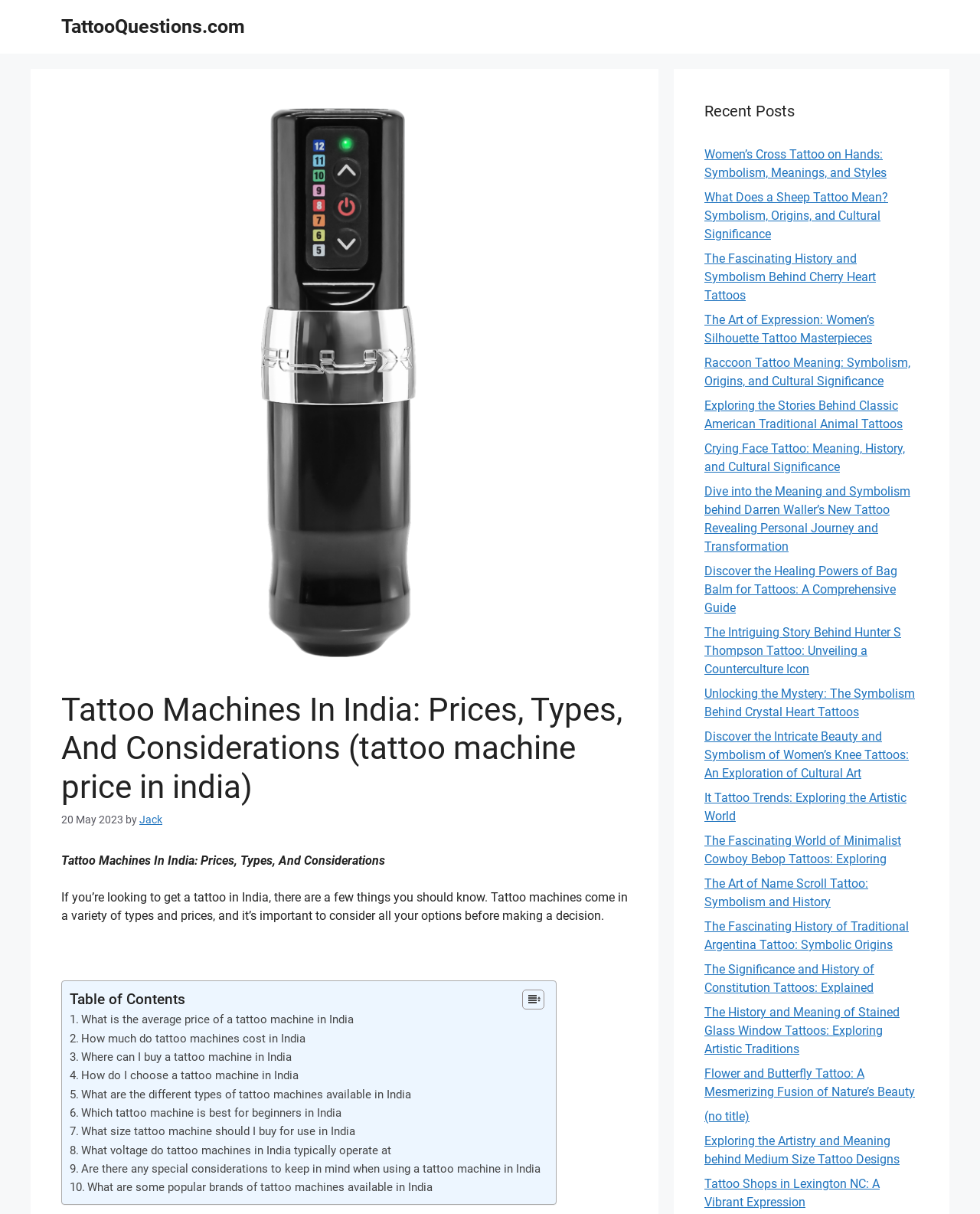How many types of tattoo machines are mentioned in the table of contents?
Answer with a single word or short phrase according to what you see in the image.

7